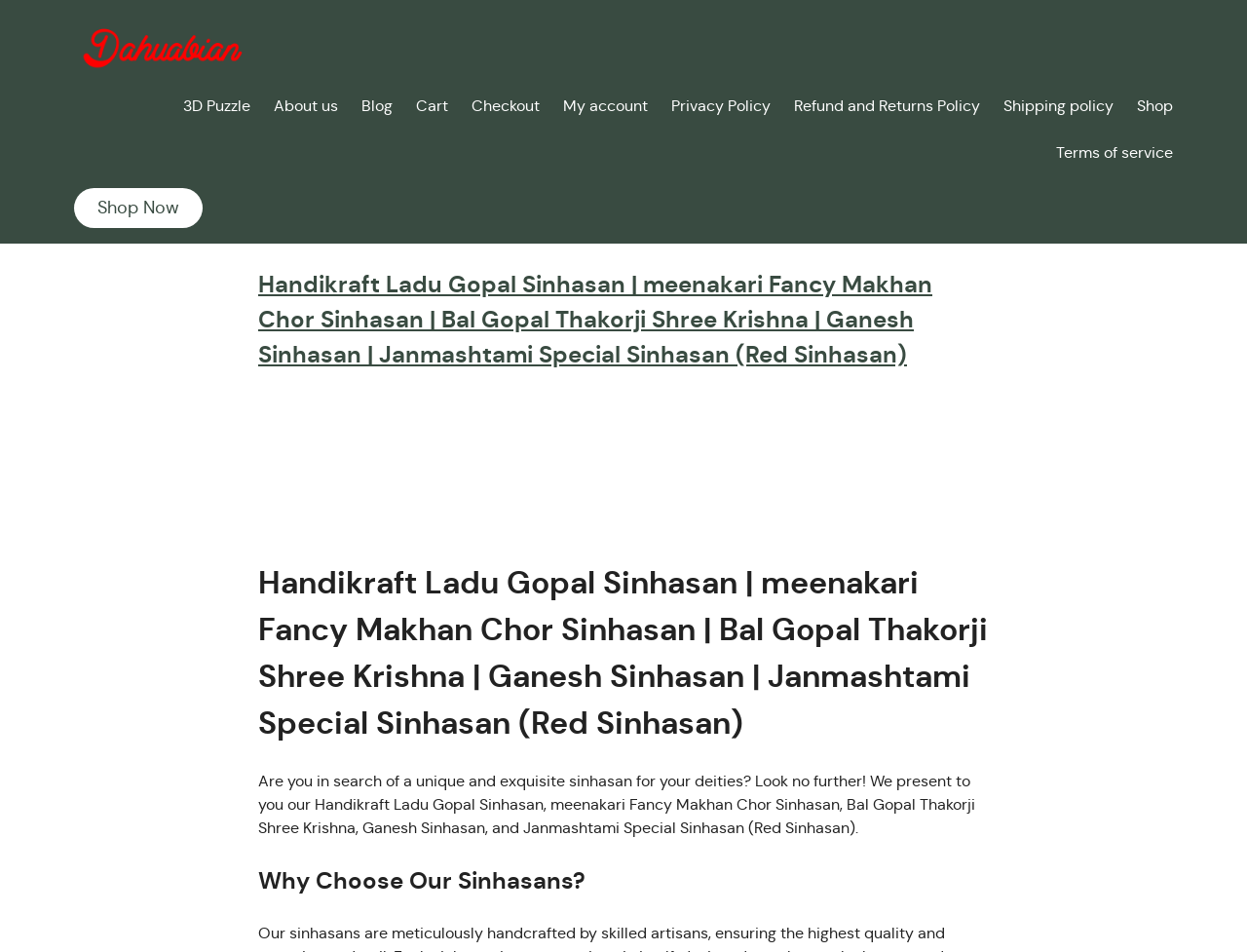Determine the bounding box coordinates of the clickable region to carry out the instruction: "View the 'Handikraft Ladu Gopal Sinhasan' details".

[0.207, 0.28, 0.793, 0.391]